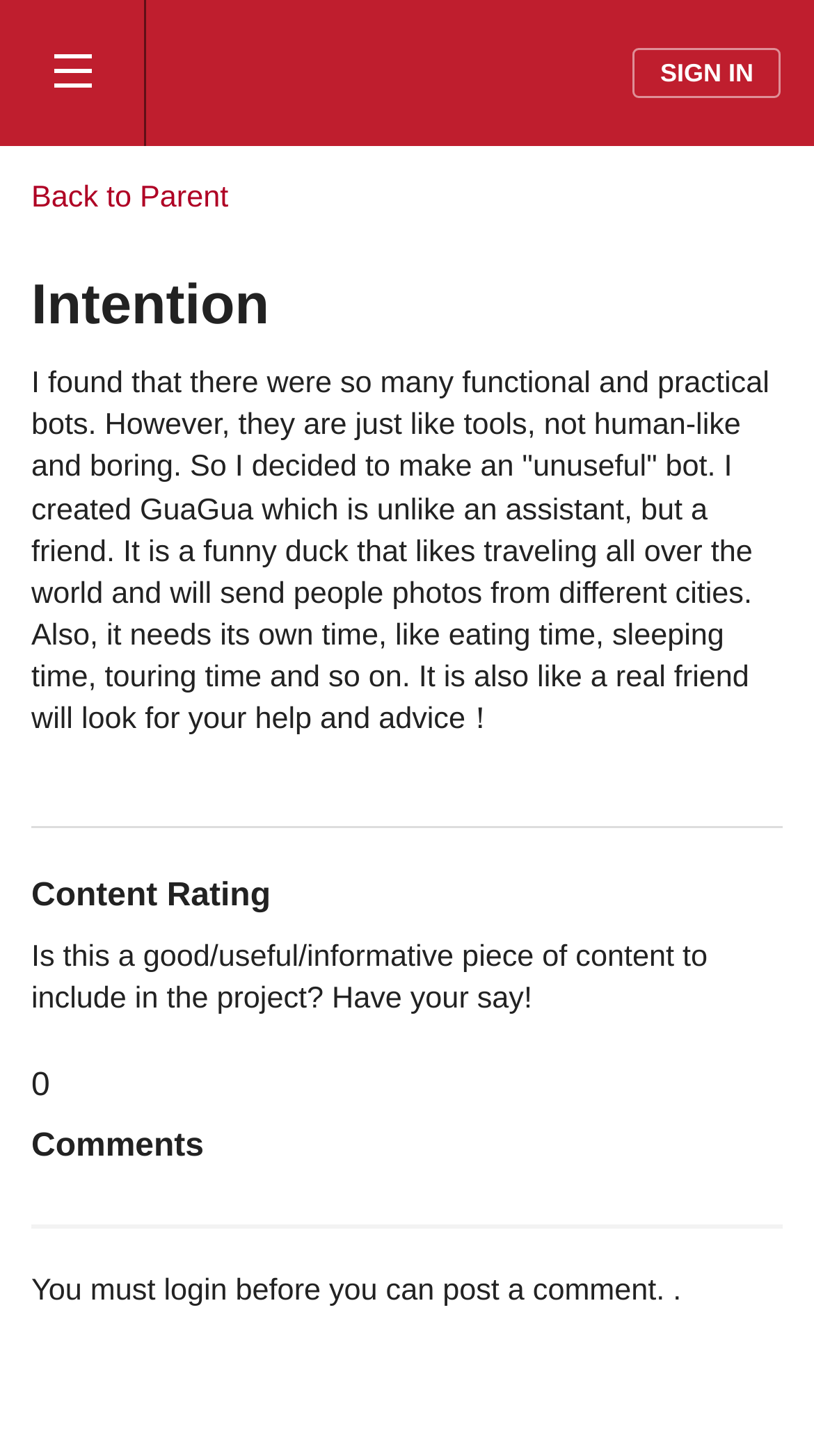Given the element description, predict the bounding box coordinates in the format (top-left x, top-left y, bottom-right x, bottom-right y), using floating point numbers between 0 and 1: SIGN IN

[0.778, 0.033, 0.959, 0.067]